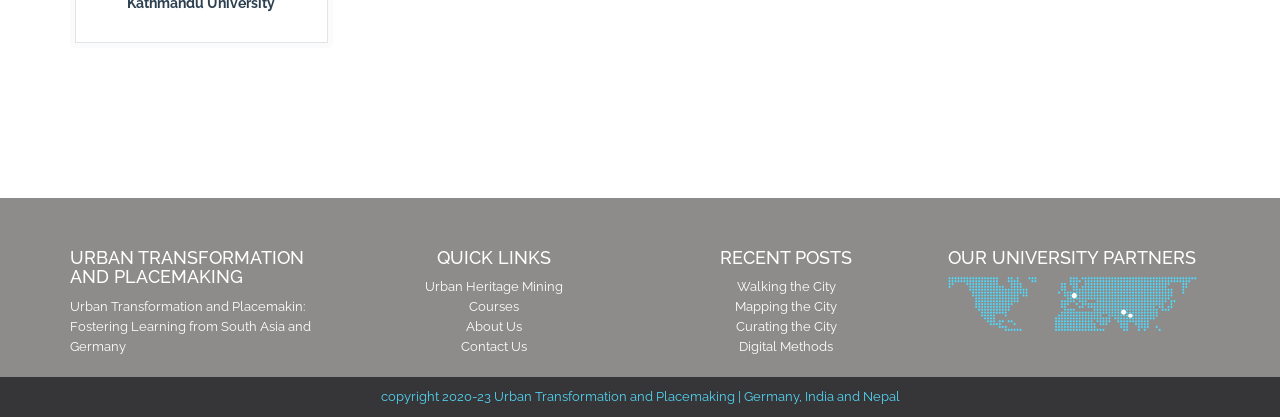Identify the bounding box coordinates of the area that should be clicked in order to complete the given instruction: "Click on Urban Heritage Mining". The bounding box coordinates should be four float numbers between 0 and 1, i.e., [left, top, right, bottom].

[0.332, 0.67, 0.44, 0.706]